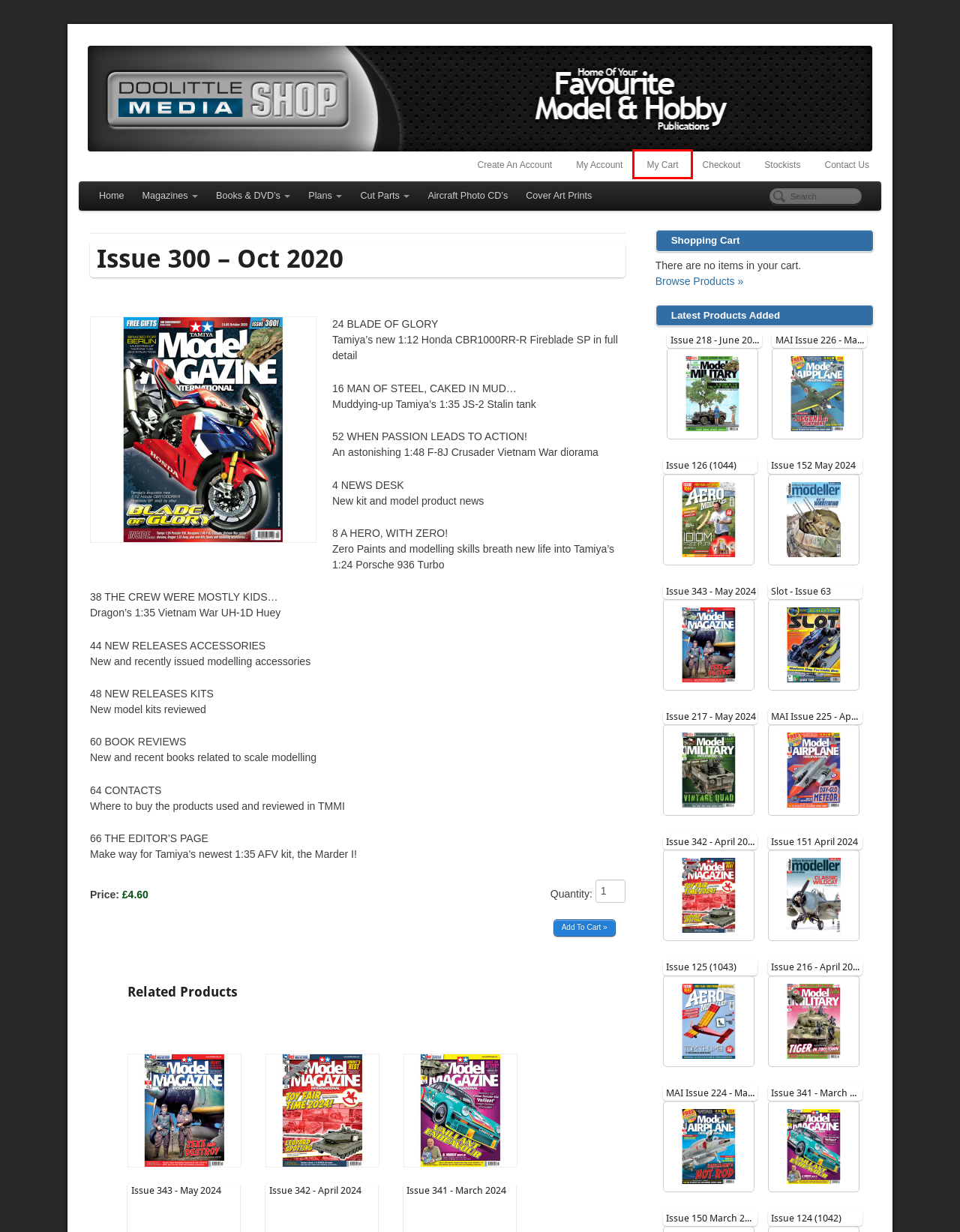A screenshot of a webpage is given, marked with a red bounding box around a UI element. Please select the most appropriate webpage description that fits the new page after clicking the highlighted element. Here are the candidates:
A. Doolittle Media Shop › Log In
B. W H Smiths Stockists | Doolittle Media Shop
C. Your Shopping Cart
D. Doolittle Media Shop | Issue 126 (1044)
E. Doolittle Media Shop | Issue 343 – May 2024
F. Doolittle Media Shop | Issue 218 – June 2024
G. Contact Us | Doolittle Media Shop
H. Checkout Information

C